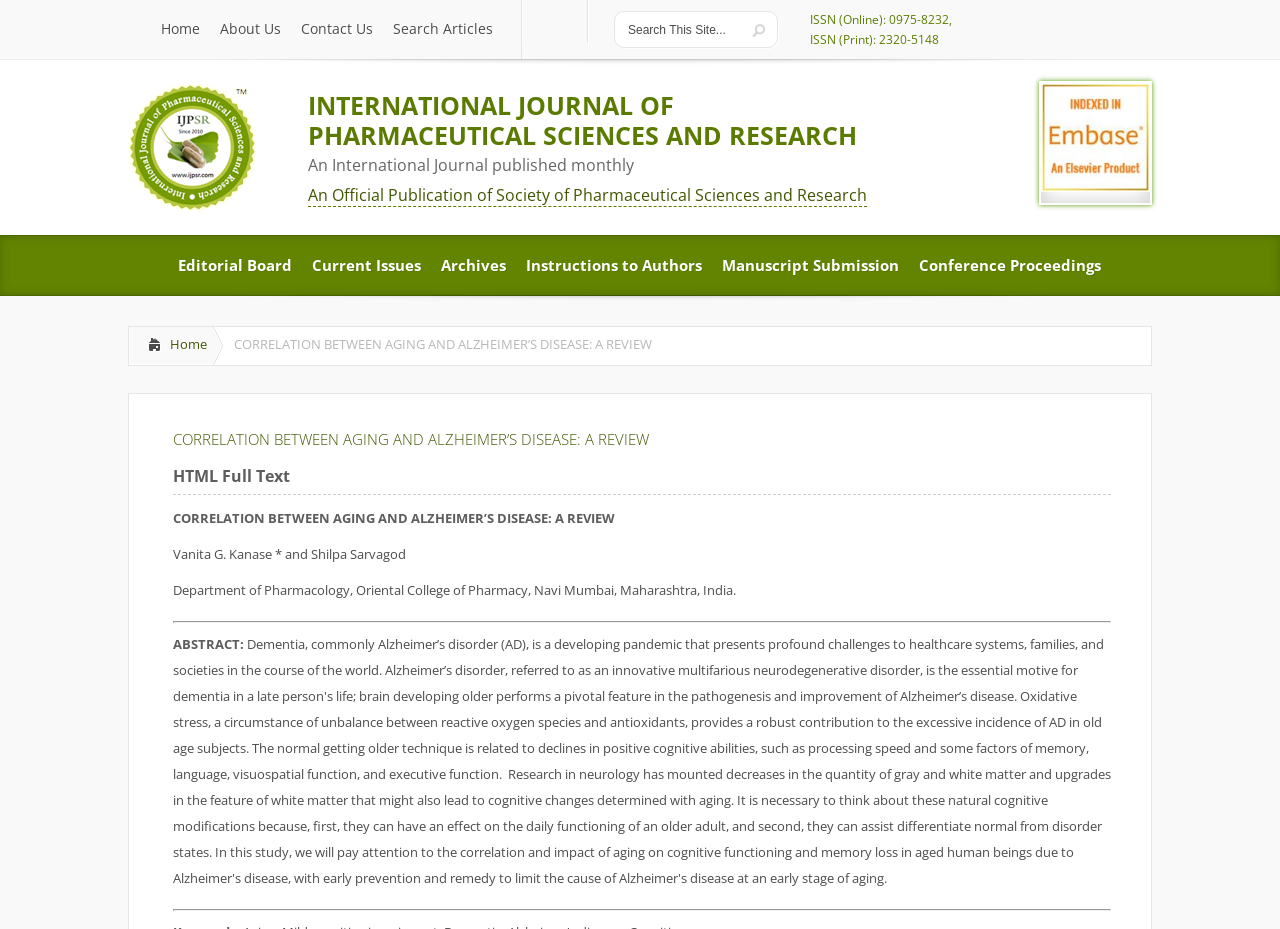Using the image as a reference, answer the following question in as much detail as possible:
Who are the authors of the article?

The authors of the article can be found in the main content section of the webpage, where it is written 'Vanita G. Kanase * and Shilpa Sarvagod'.